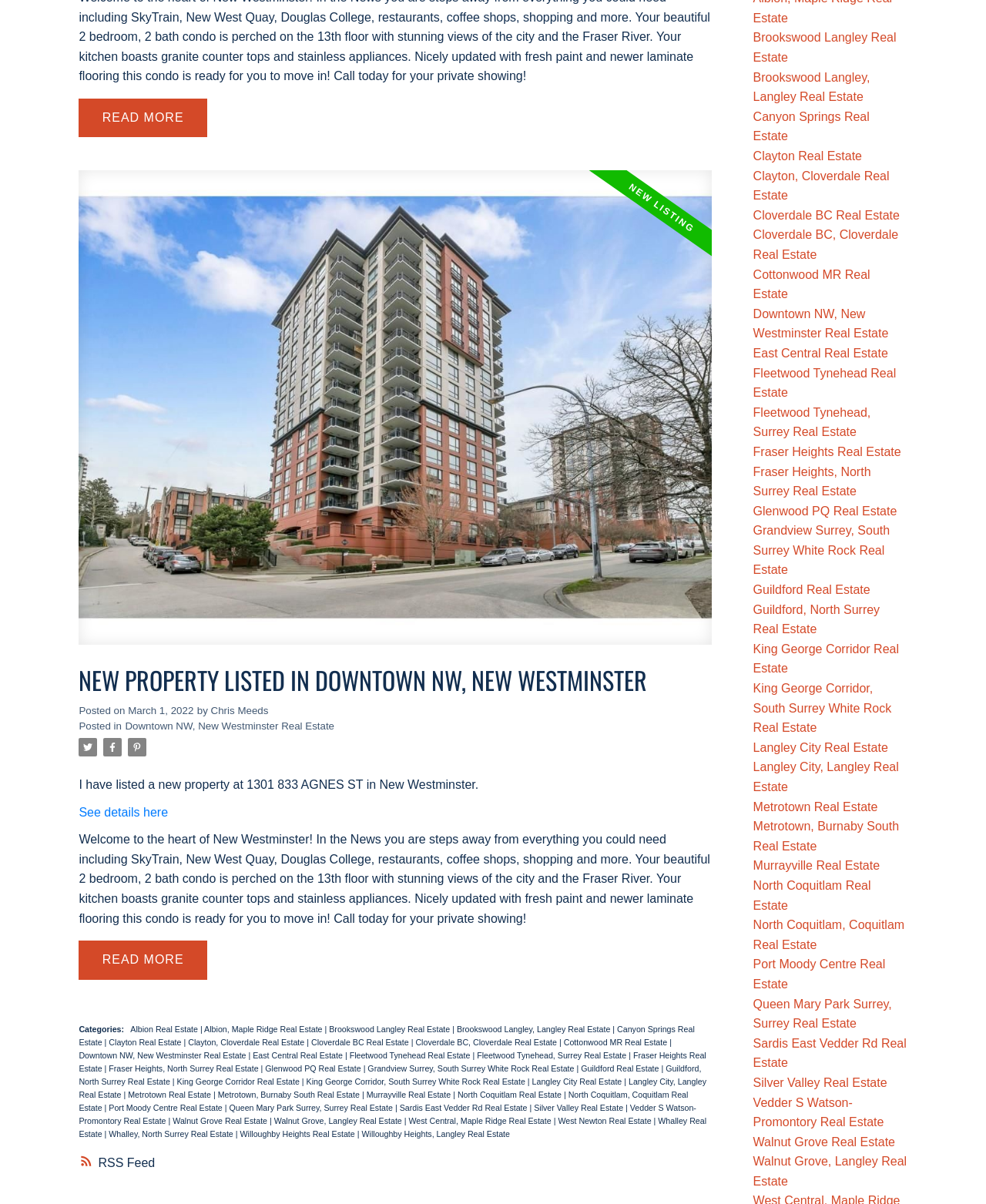Examine the image and give a thorough answer to the following question:
What is the type of real estate listed?

Based on the webpage, I found the text 'Your beautiful 2 bedroom, 2 bath condo...' which indicates that the type of real estate listed is a condo.